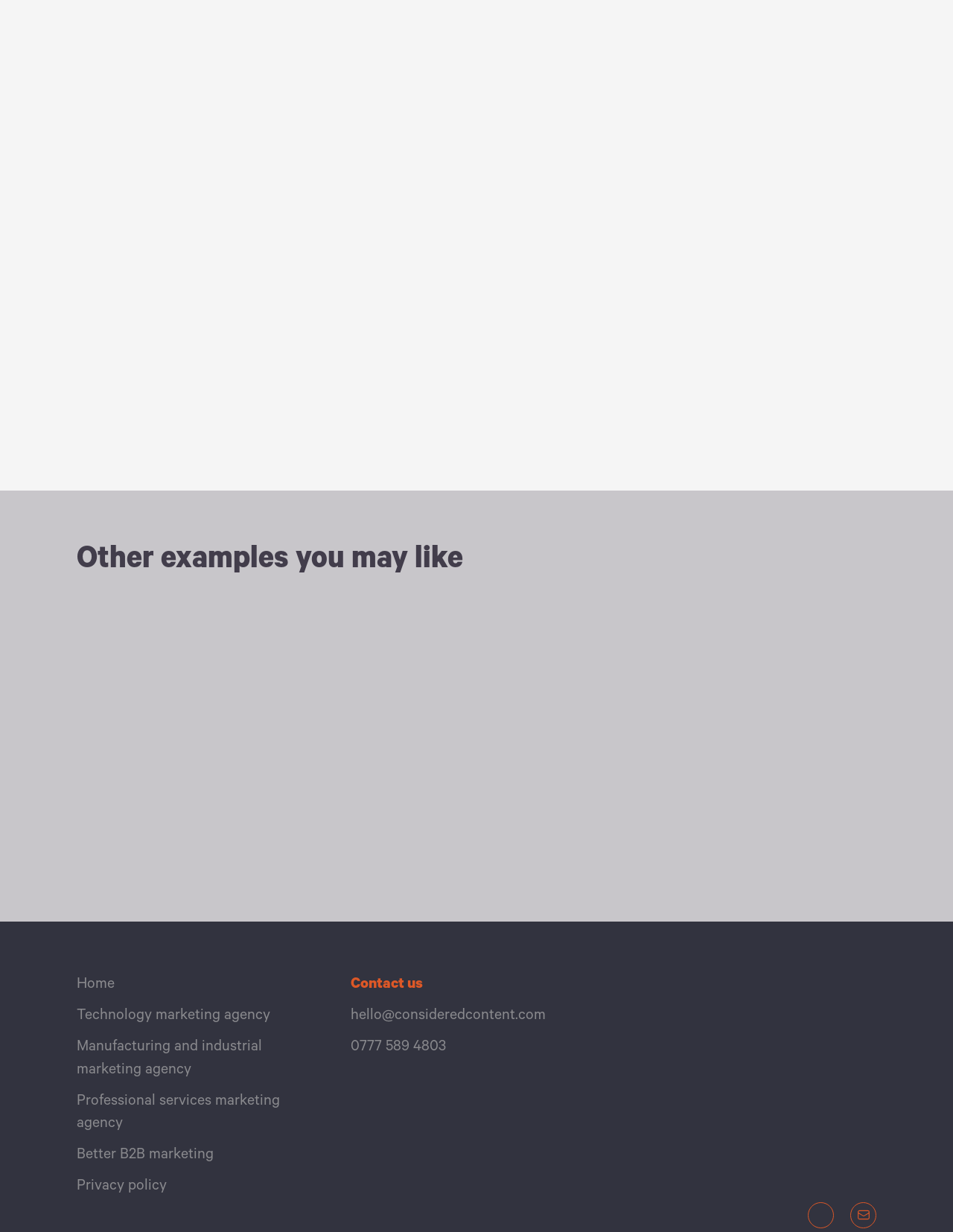Please give a one-word or short phrase response to the following question: 
What is the name of the project shown on the left side?

Brand Identity and design